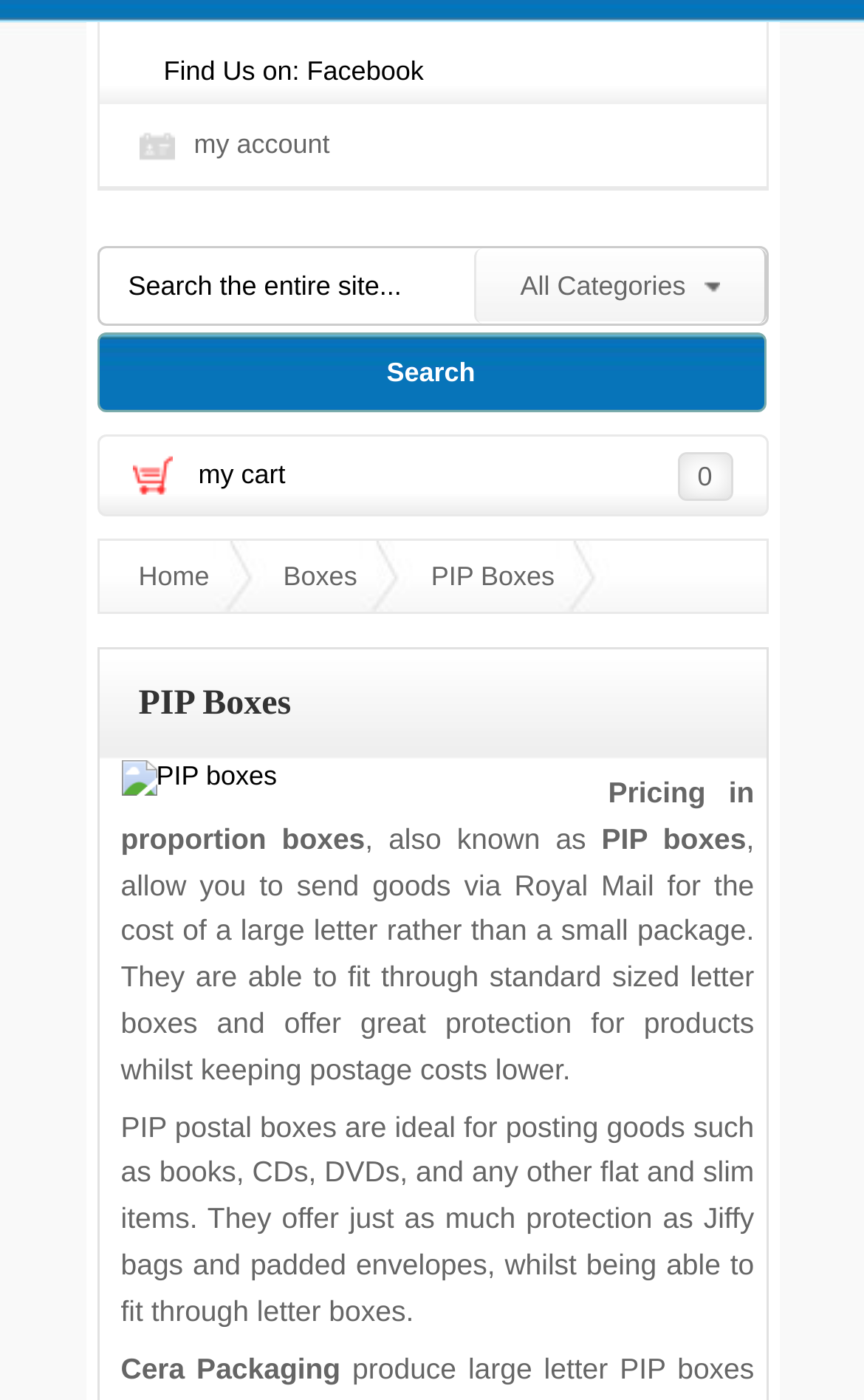Find the bounding box coordinates for the area you need to click to carry out the instruction: "Search the entire site". The coordinates should be four float numbers between 0 and 1, indicated as [left, top, right, bottom].

[0.14, 0.193, 0.465, 0.215]